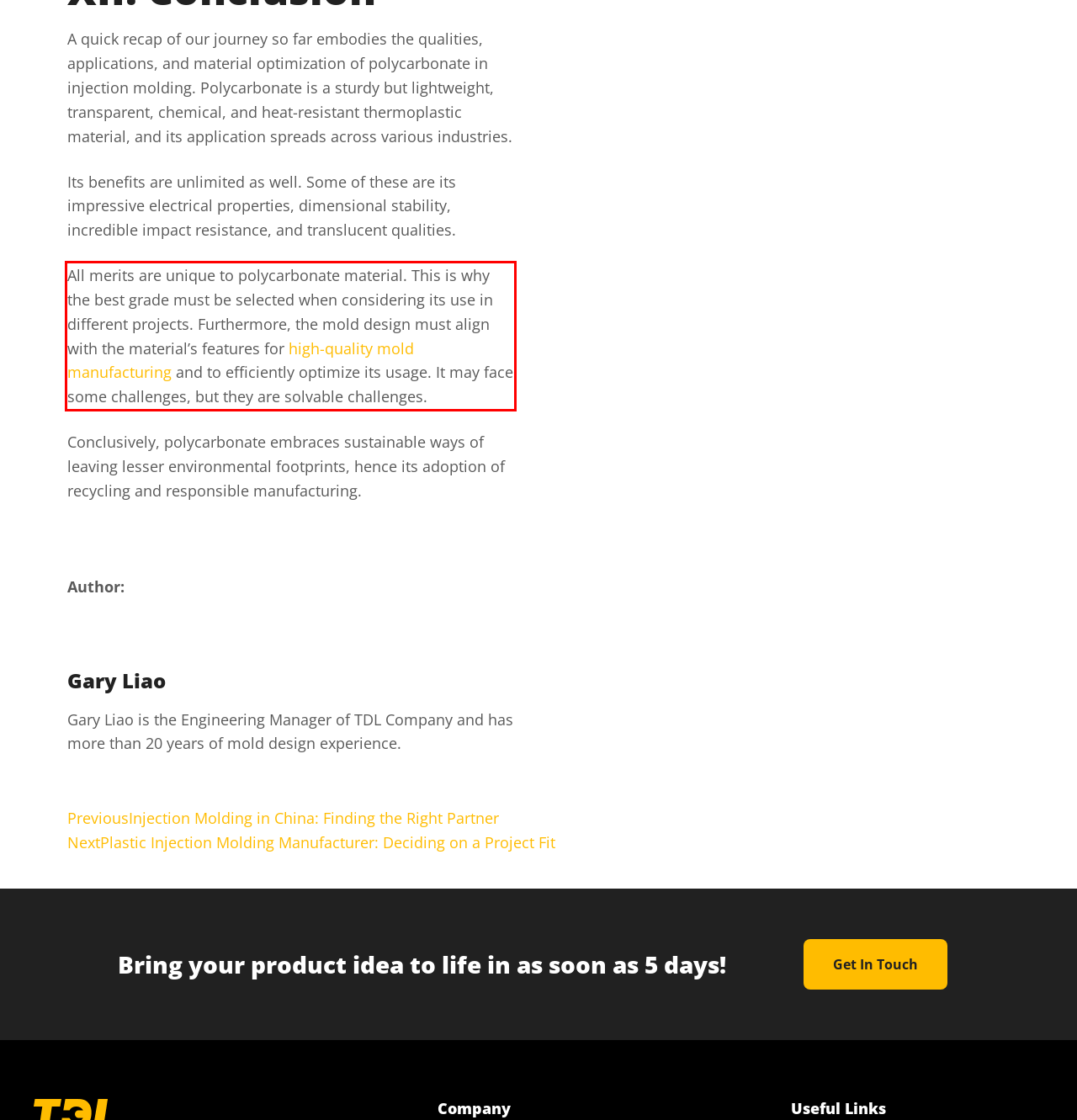Within the provided webpage screenshot, find the red rectangle bounding box and perform OCR to obtain the text content.

All merits are unique to polycarbonate material. This is why the best grade must be selected when considering its use in different projects. Furthermore, the mold design must align with the material’s features for high-quality mold manufacturing and to efficiently optimize its usage. It may face some challenges, but they are solvable challenges.